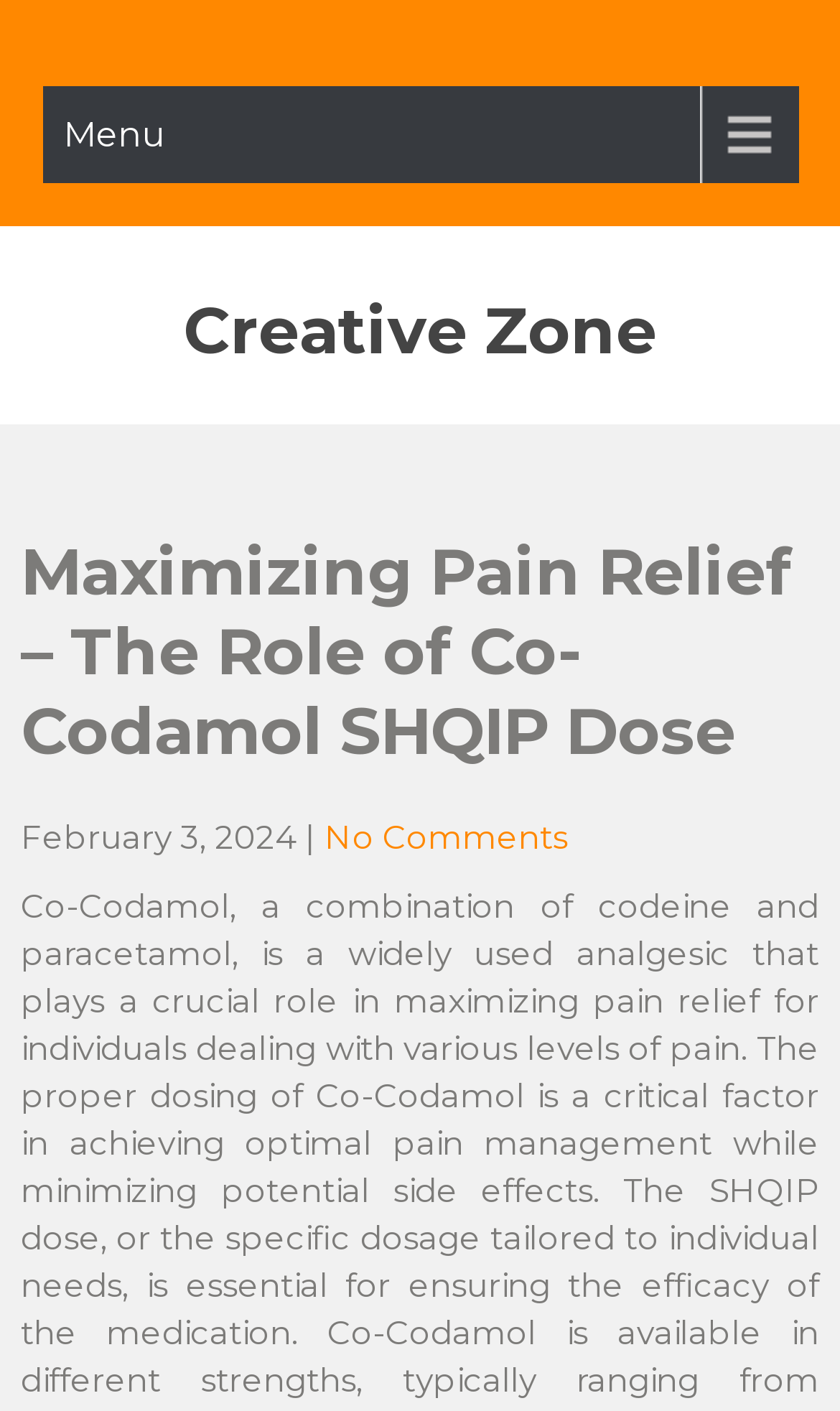Respond to the question below with a concise word or phrase:
What is the name of the zone?

Creative Zone